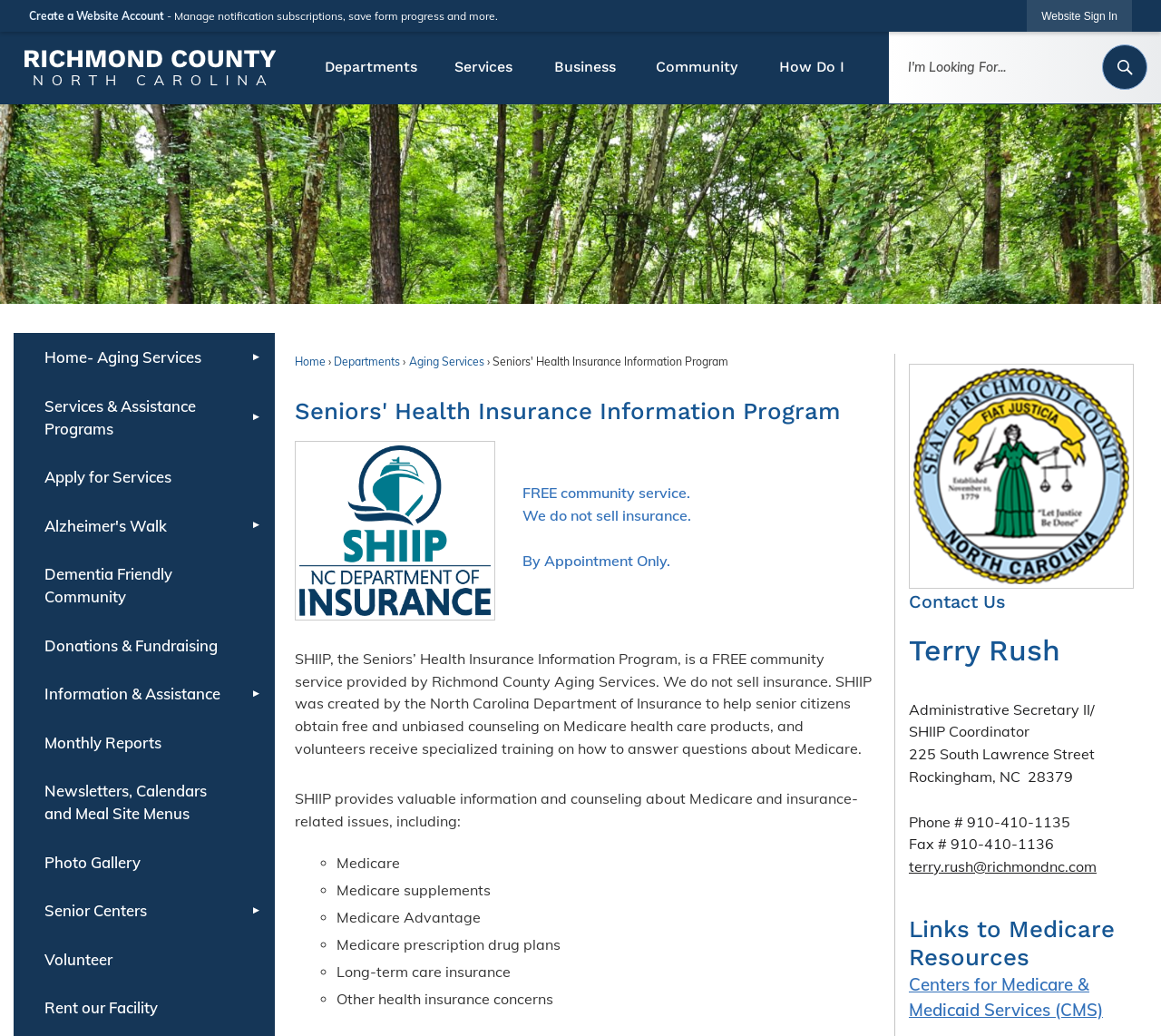Pinpoint the bounding box coordinates of the area that should be clicked to complete the following instruction: "Click on the 'About' link". The coordinates must be given as four float numbers between 0 and 1, i.e., [left, top, right, bottom].

None